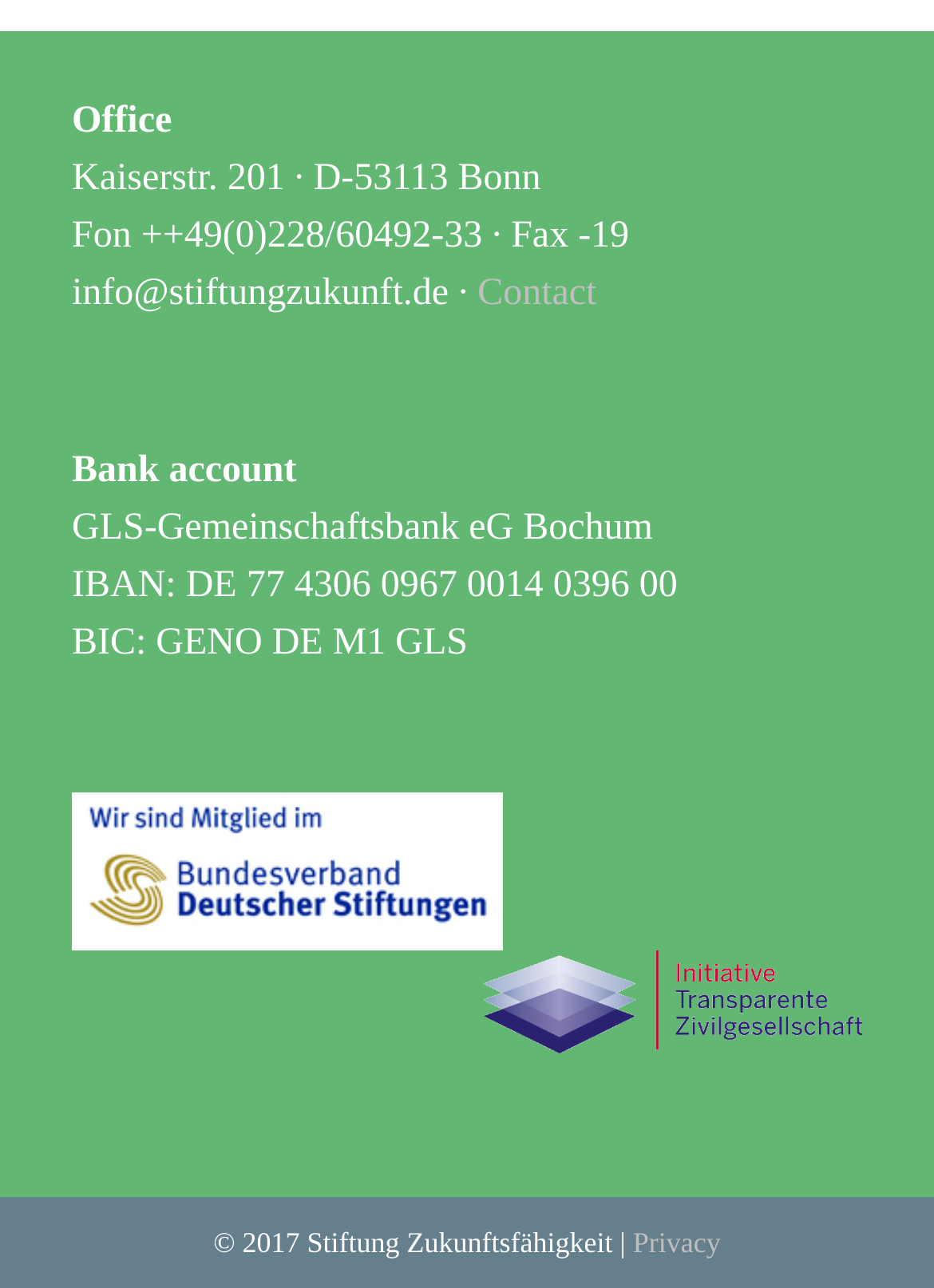What is the address of the office?
Answer the question with a single word or phrase derived from the image.

Kaiserstr. 201 · D-53113 Bonn